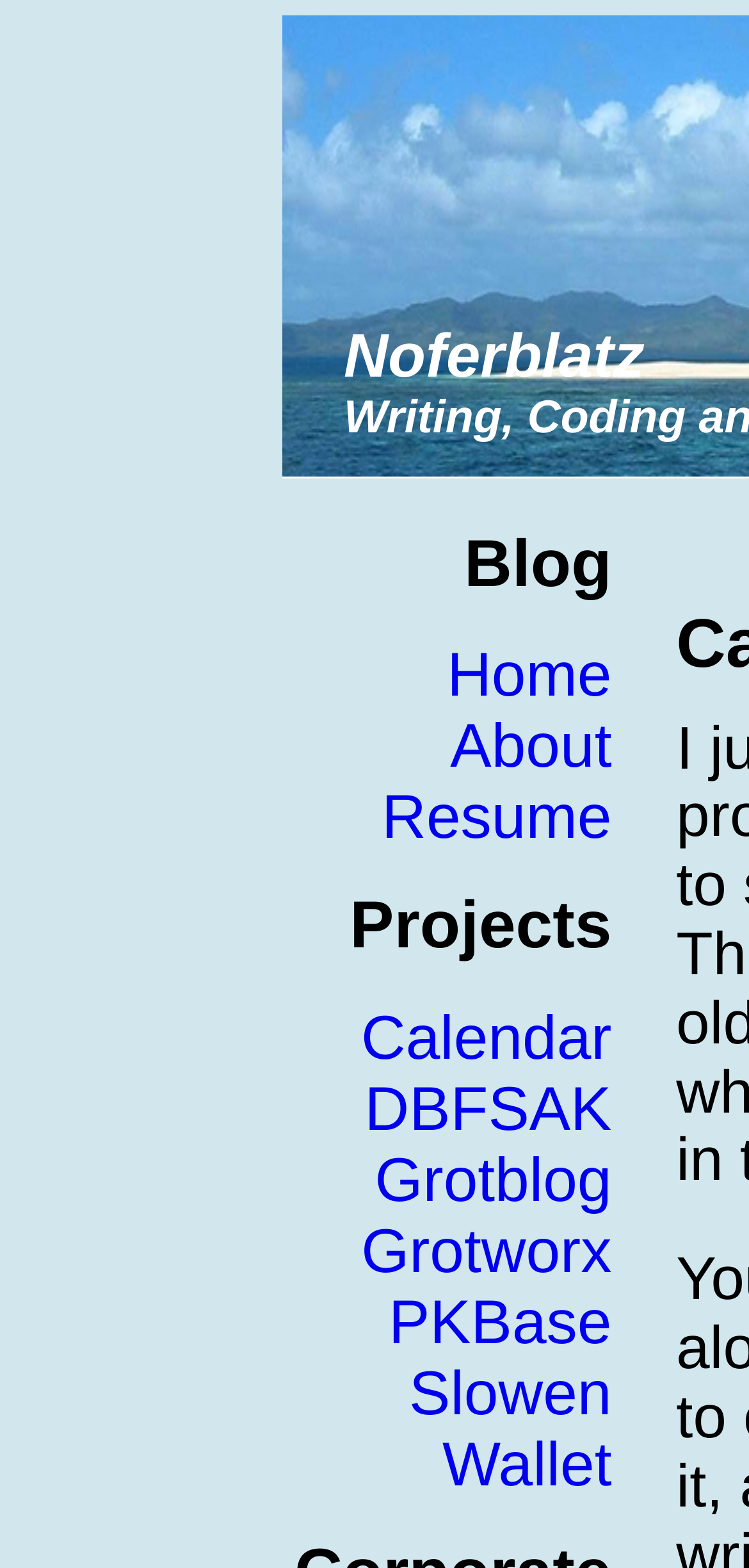Determine the bounding box coordinates for the clickable element to execute this instruction: "access DBFSAK". Provide the coordinates as four float numbers between 0 and 1, i.e., [left, top, right, bottom].

[0.487, 0.685, 0.817, 0.729]